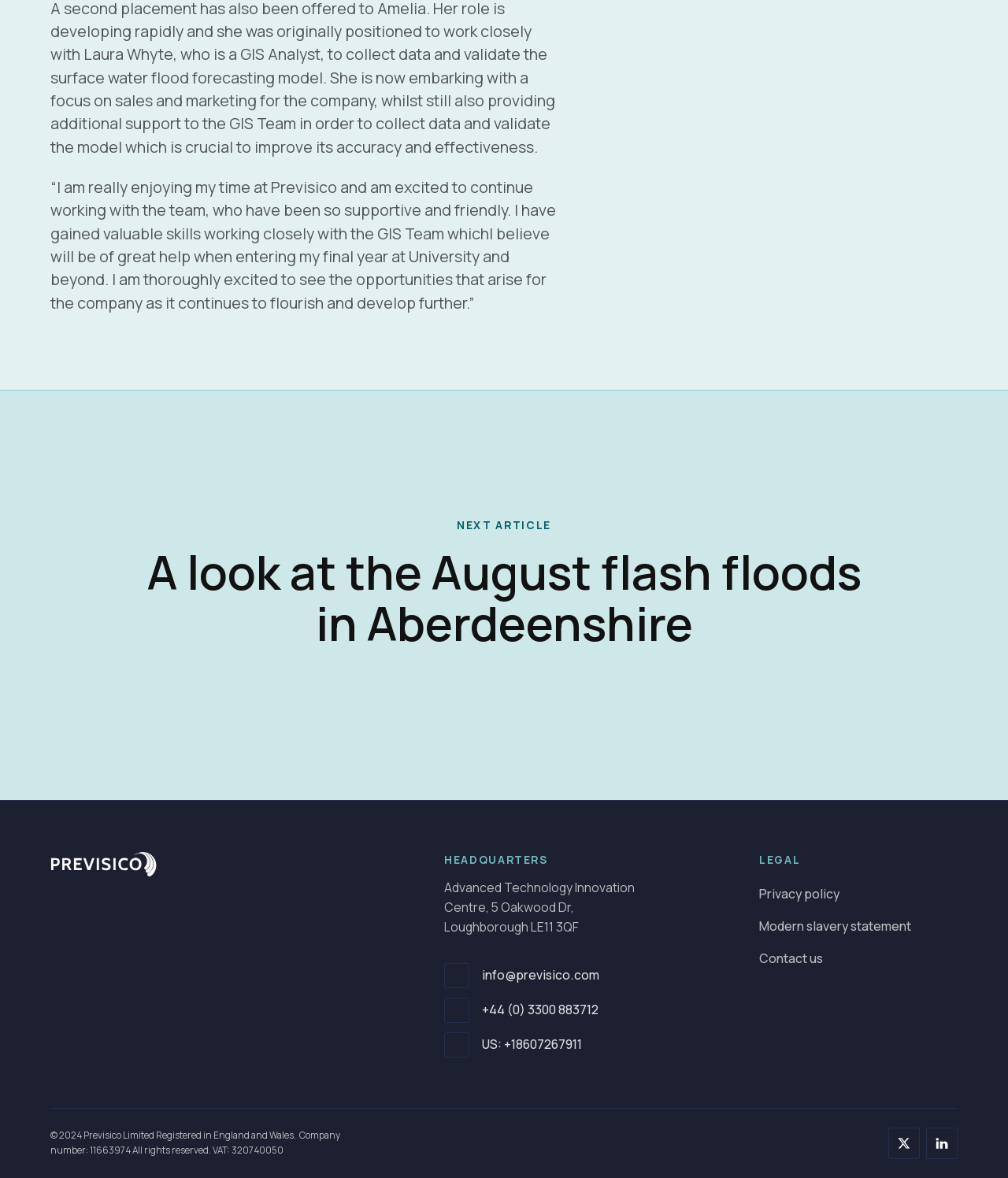What is the company's headquarters address?
Please provide a detailed and comprehensive answer to the question.

I found the company's headquarters address by looking at the text 'HEADQUARTERS' and the corresponding address 'Advanced Technology Innovation Centre, 5 Oakwood Dr, Loughborough LE11 3QF' located below it.